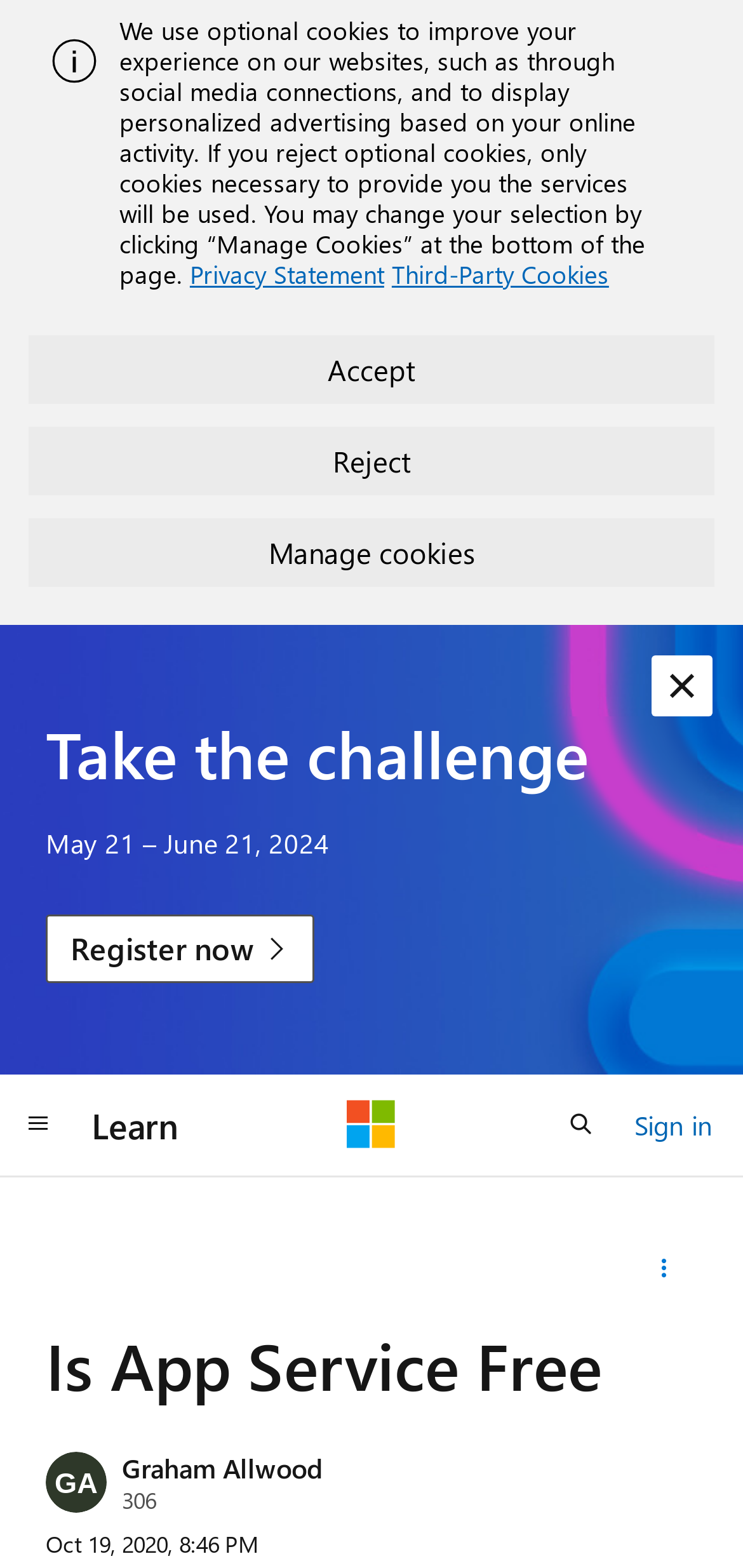Indicate the bounding box coordinates of the clickable region to achieve the following instruction: "Dismiss the alert."

[0.877, 0.418, 0.959, 0.457]